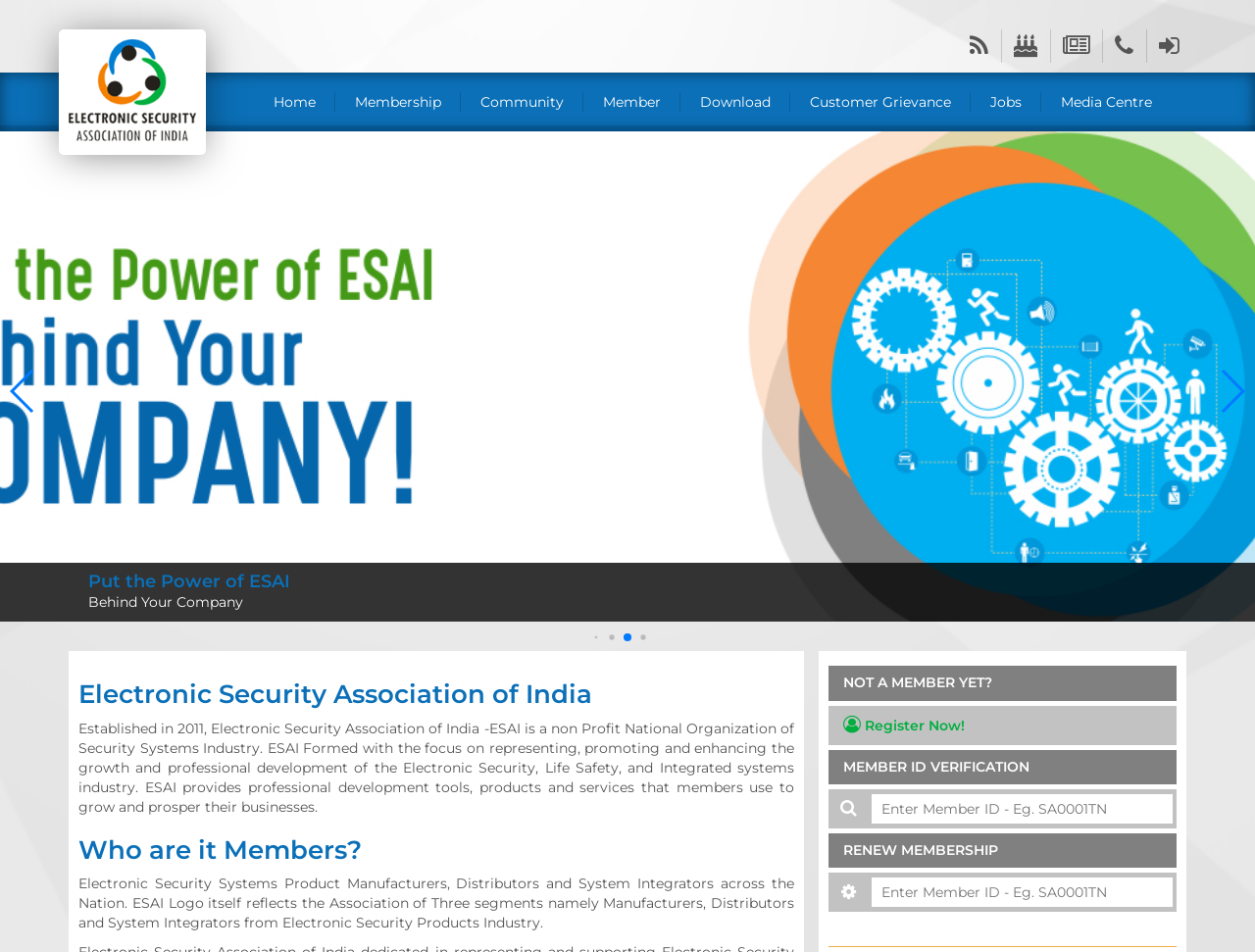Give a one-word or one-phrase response to the question:
What is the purpose of ESAI?

Representing, promoting and enhancing growth